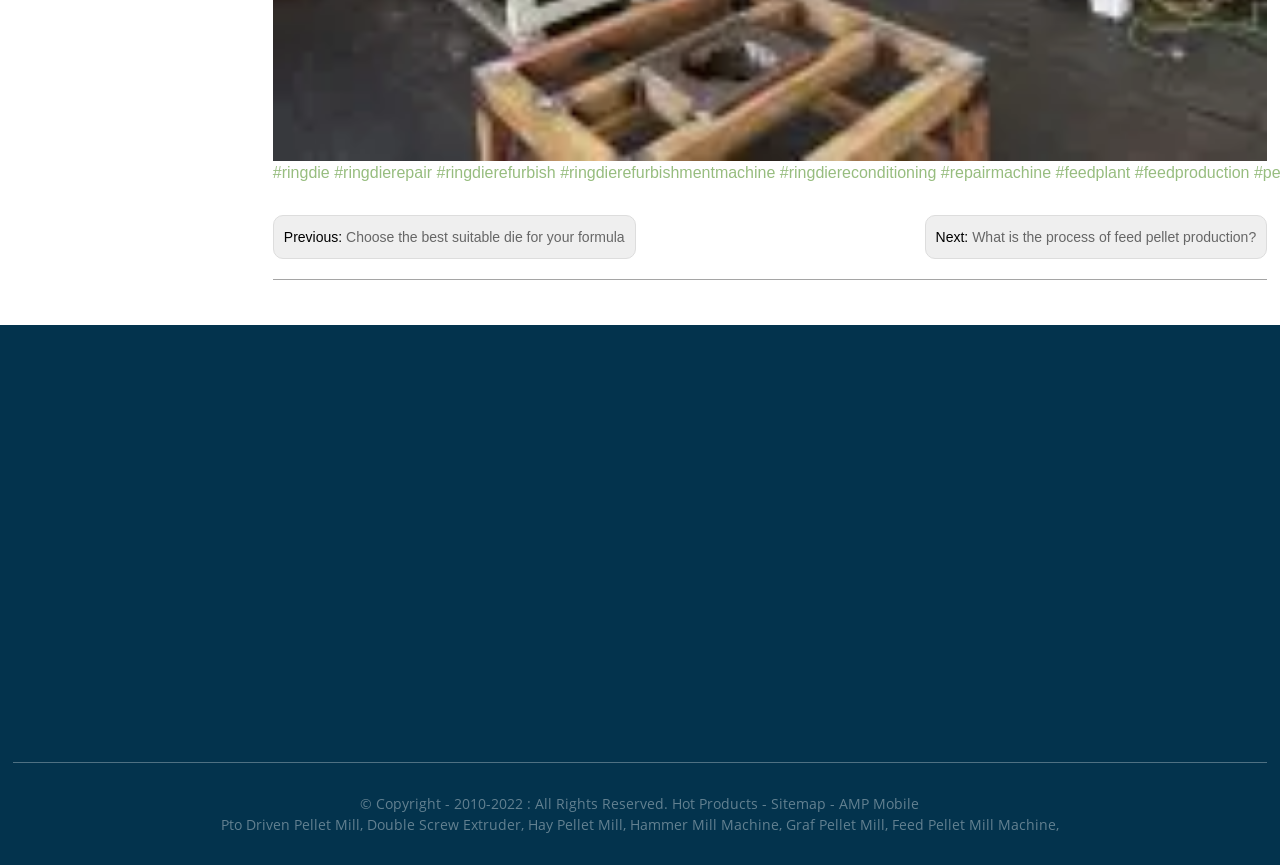Indicate the bounding box coordinates of the clickable region to achieve the following instruction: "Explore the Sitemap."

[0.603, 0.918, 0.646, 0.94]